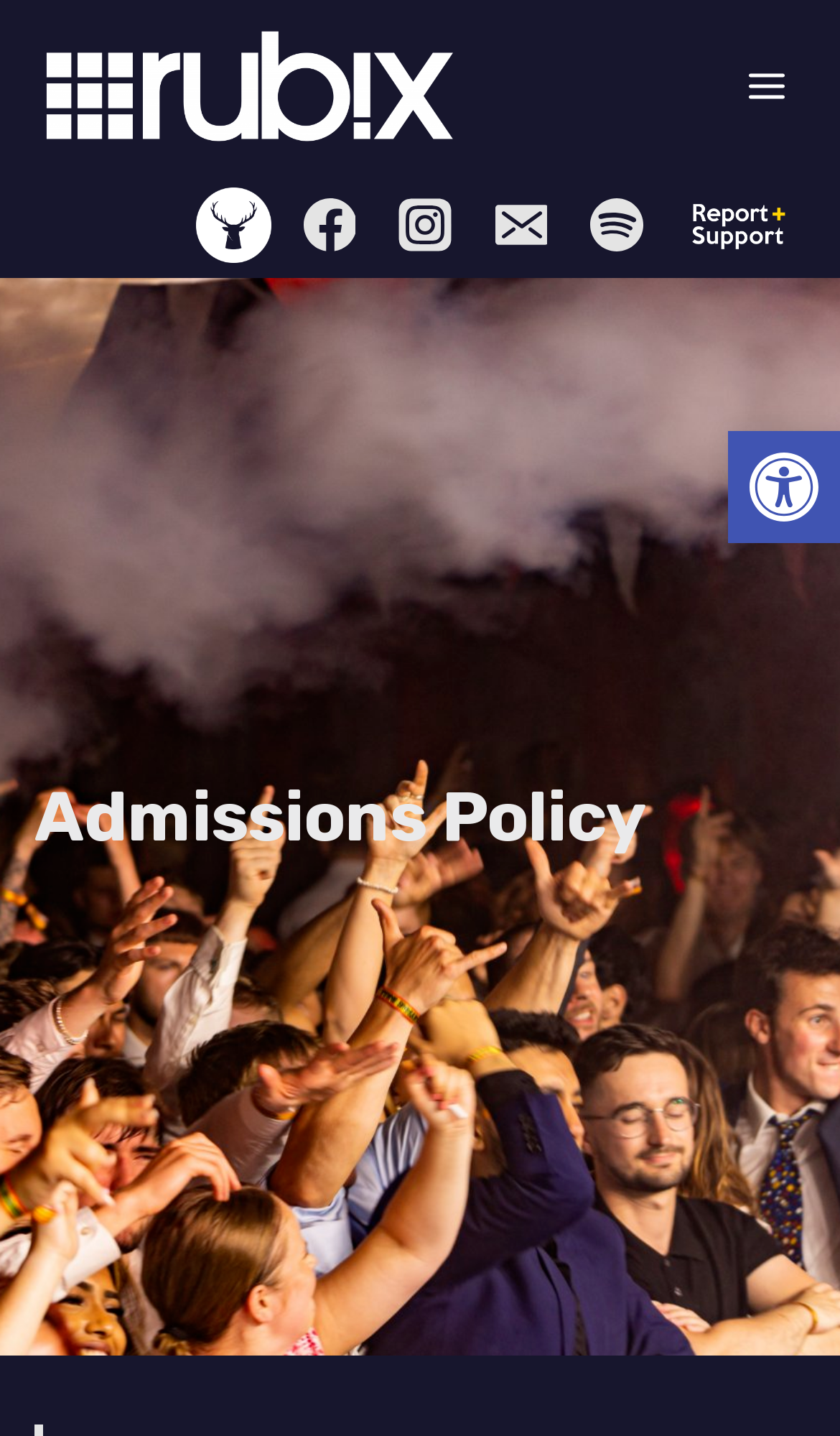Please pinpoint the bounding box coordinates for the region I should click to adhere to this instruction: "Open menu".

[0.865, 0.037, 0.959, 0.083]